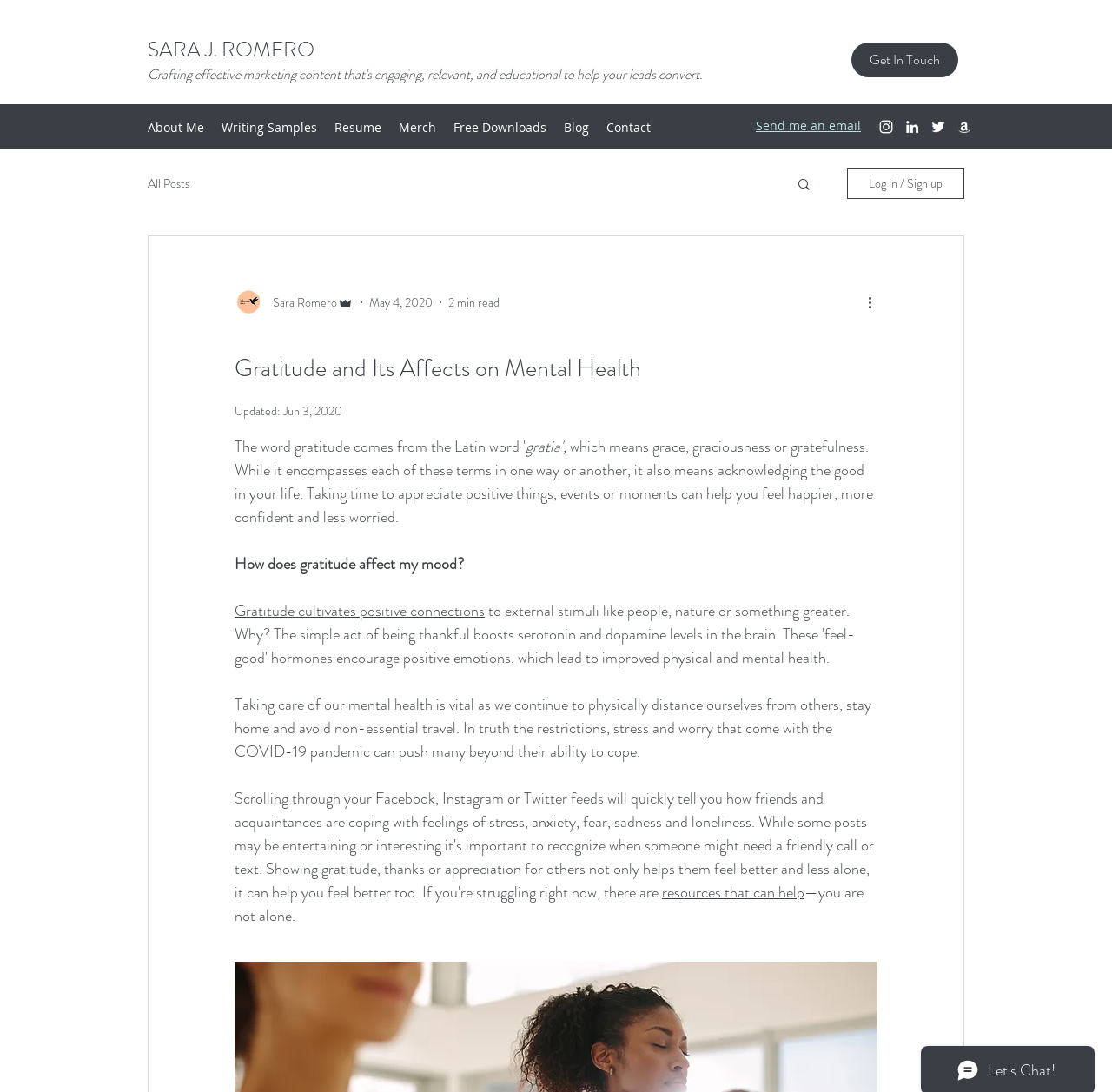Identify and provide the main heading of the webpage.

Gratitude and Its Affects on Mental Health